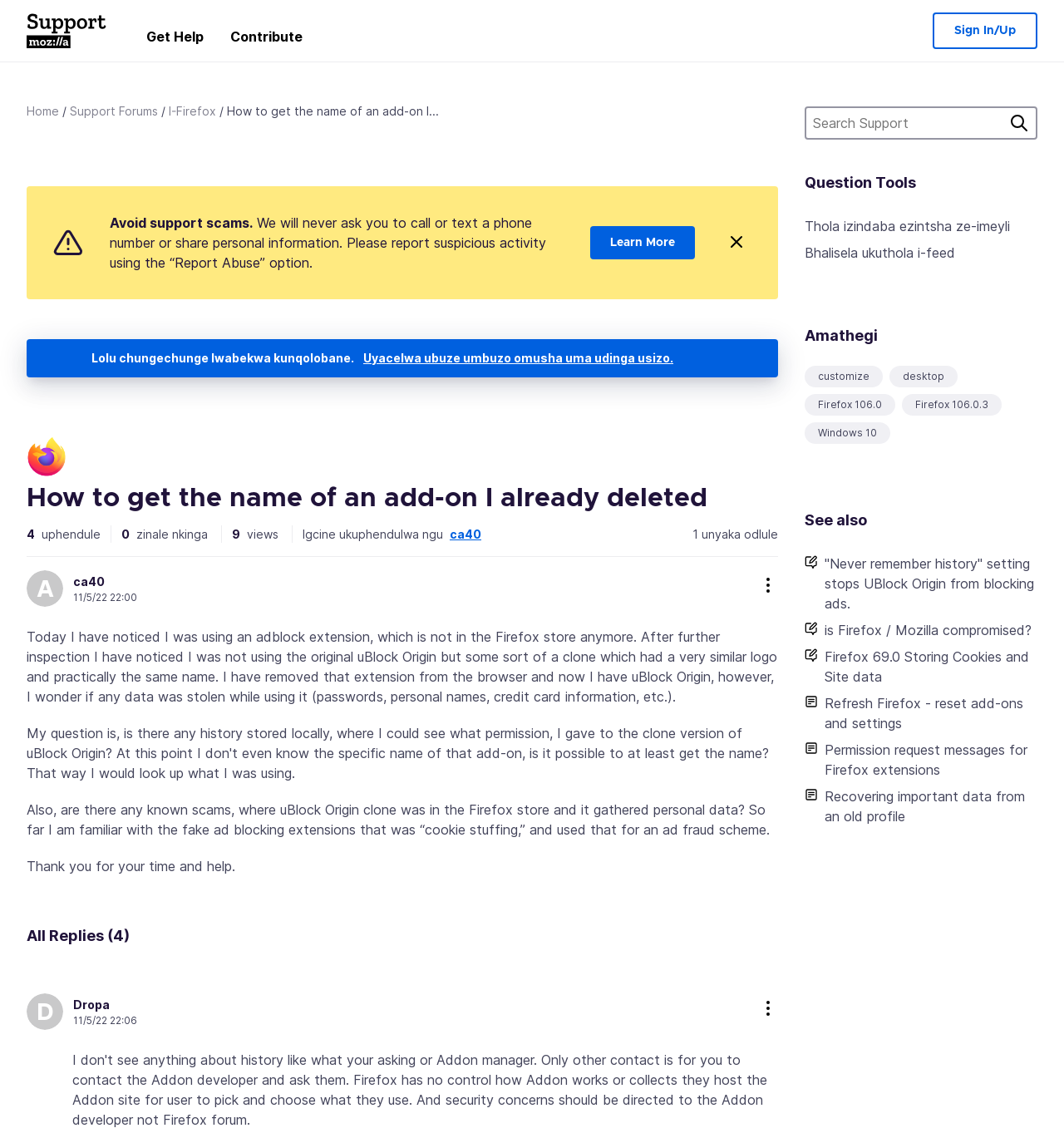What is the name of the add-on mentioned in the question?
We need a detailed and exhaustive answer to the question. Please elaborate.

The question mentions that the user was using an adblock extension, which is not the original uBlock Origin but a clone with a similar logo and name. The user has removed the clone and installed the original uBlock Origin.